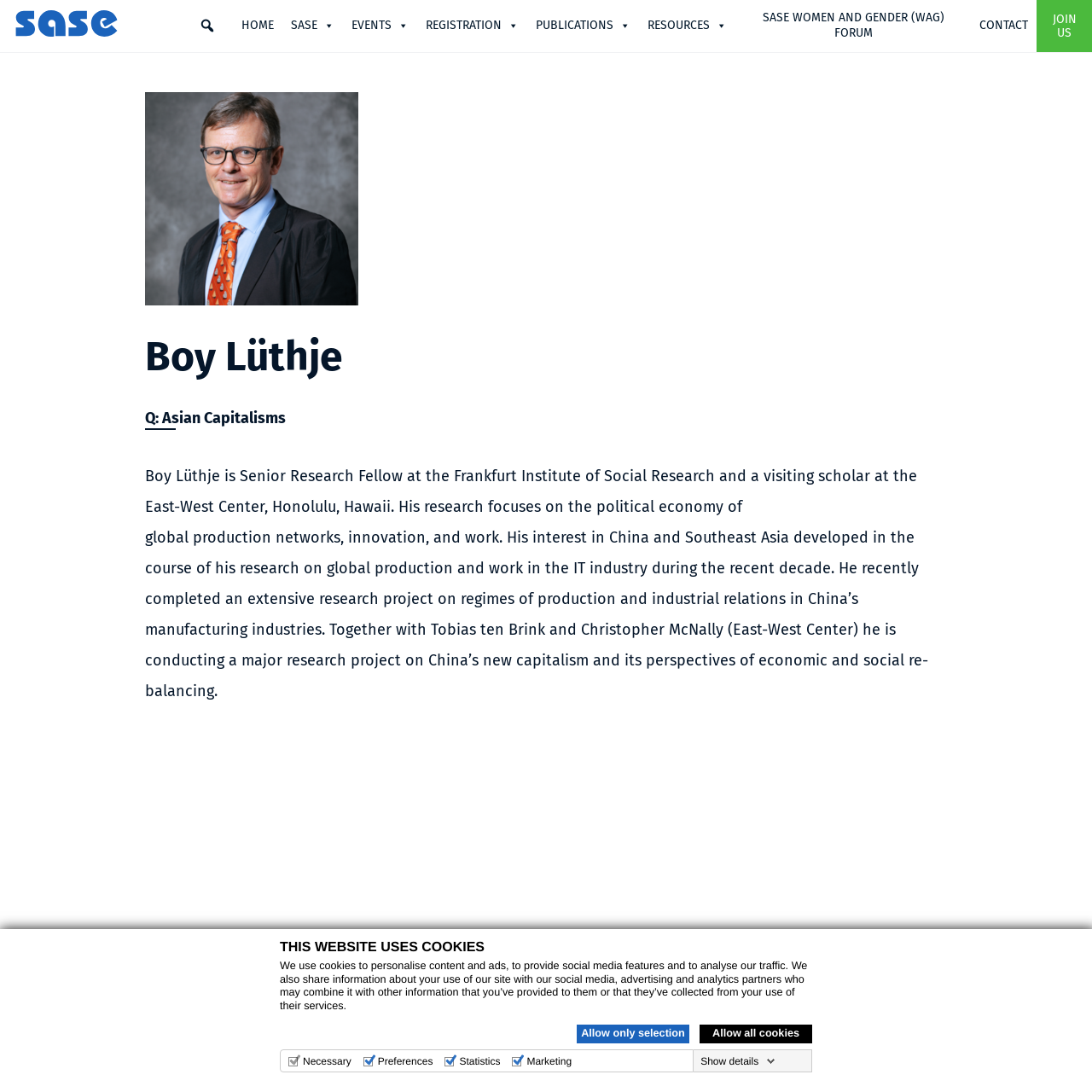Pinpoint the bounding box coordinates of the area that must be clicked to complete this instruction: "View Boy Lüthje's profile".

[0.133, 0.304, 0.314, 0.349]